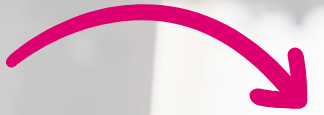Answer the following inquiry with a single word or phrase:
What is the purpose of the arrow?

to direct viewers